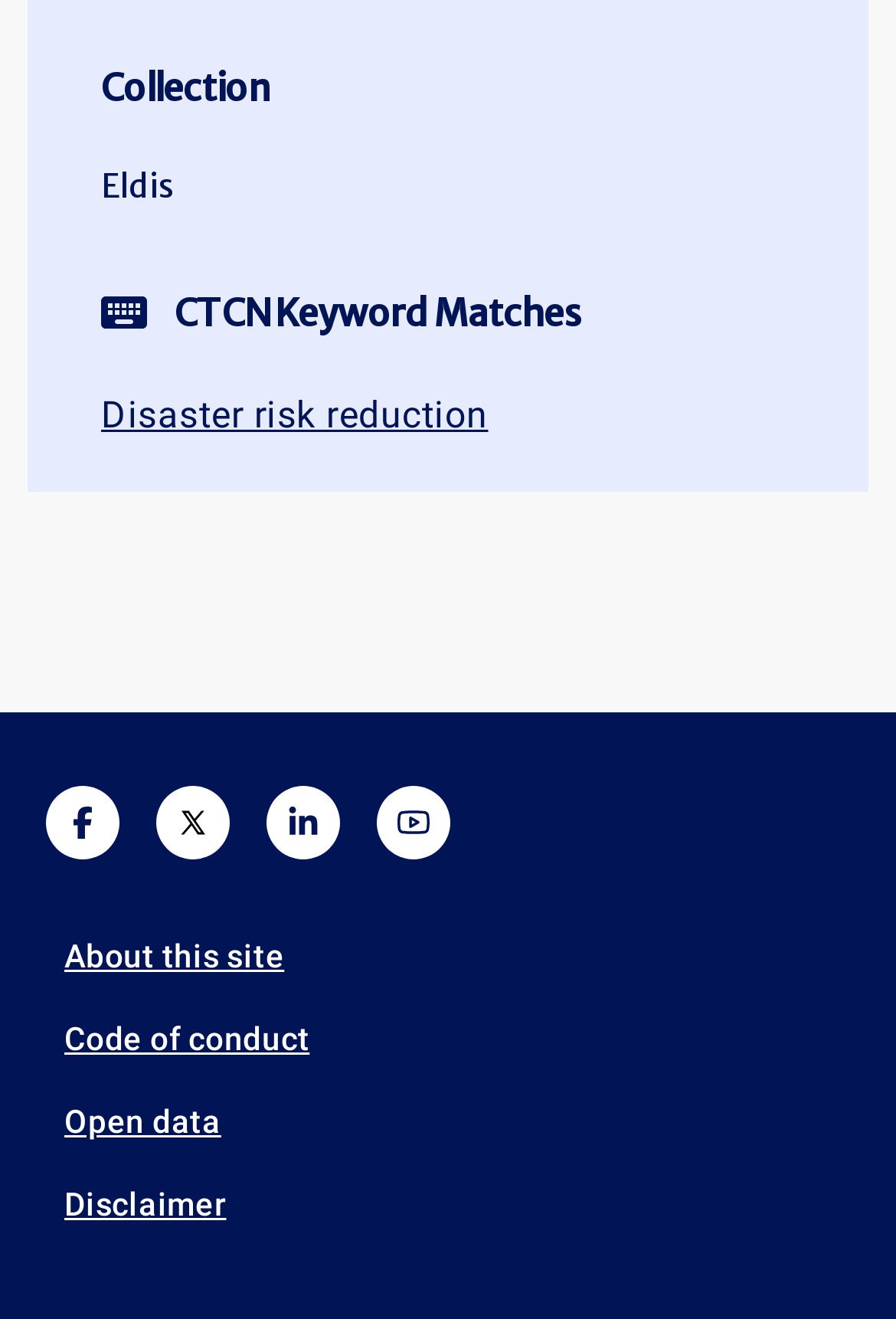Provide a short, one-word or phrase answer to the question below:
What is the name of the collection?

Eldis